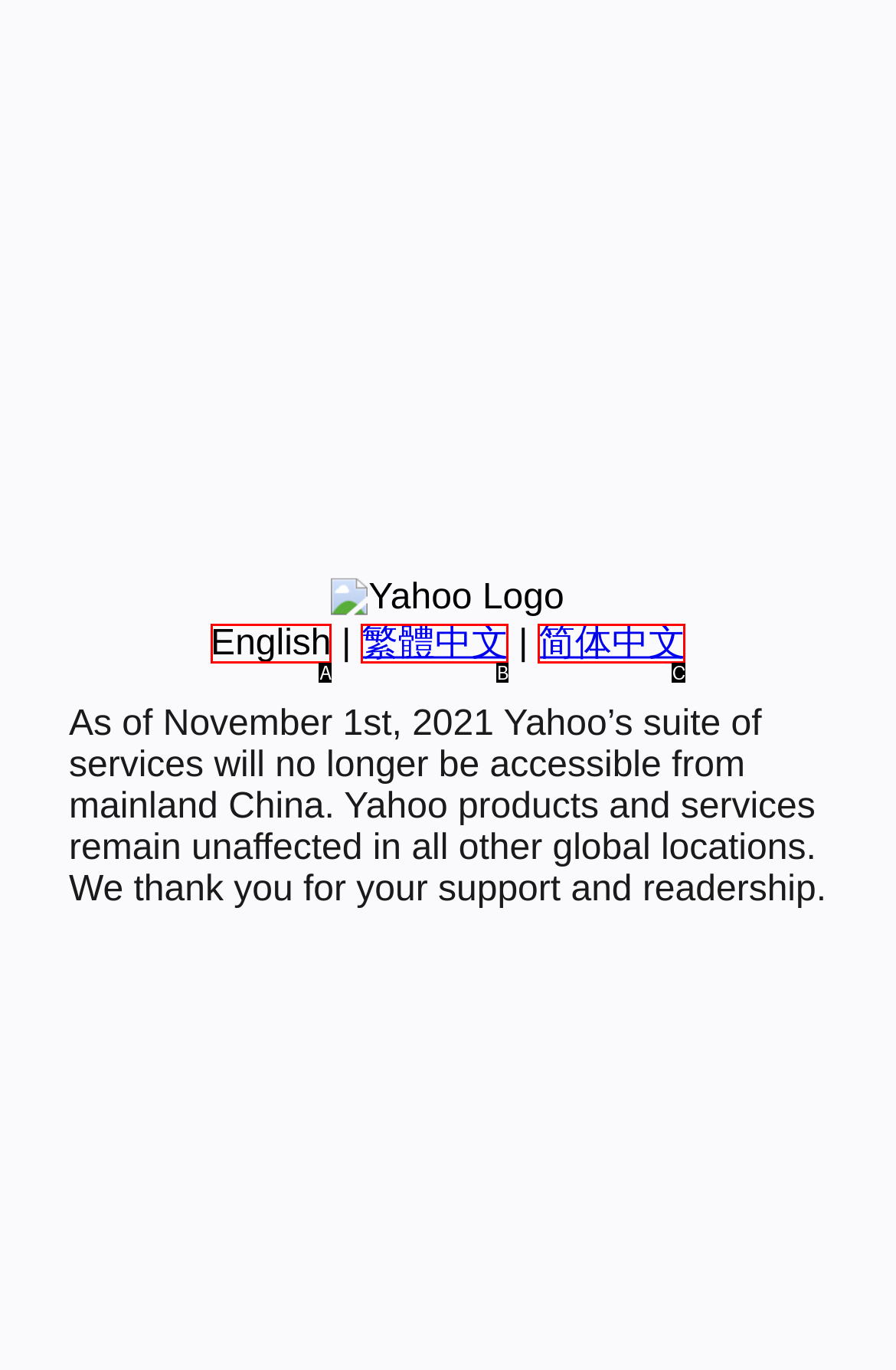Choose the letter that best represents the description: Job offers. Provide the letter as your response.

None